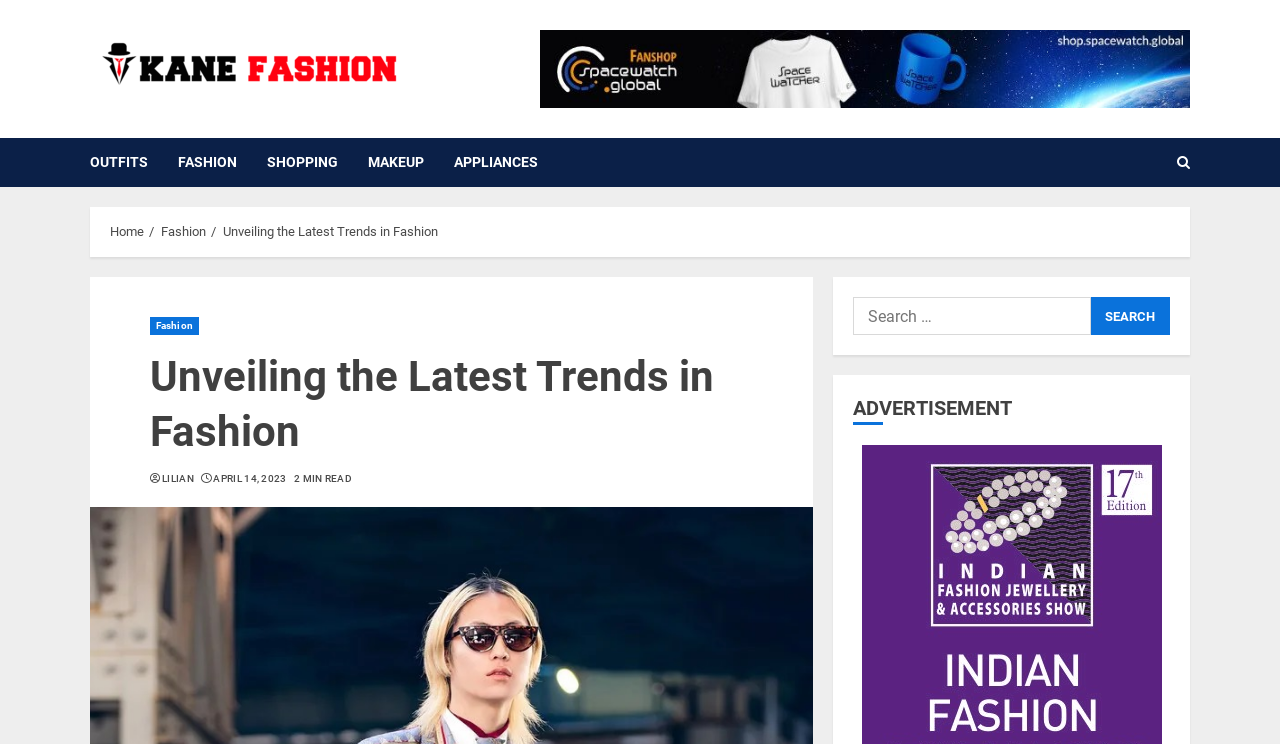Specify the bounding box coordinates for the region that must be clicked to perform the given instruction: "Click on the 'FASHION' link".

[0.139, 0.185, 0.209, 0.251]